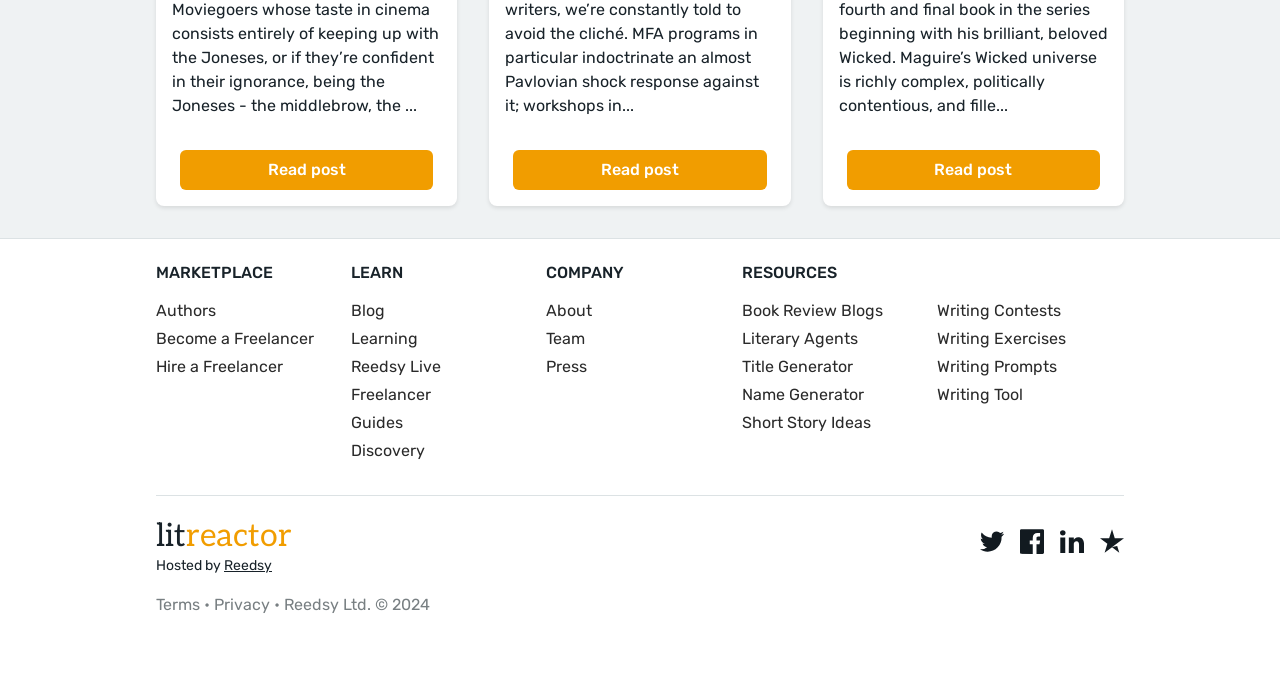Locate the bounding box coordinates of the clickable region necessary to complete the following instruction: "Follow Reedsy on Twitter". Provide the coordinates in the format of four float numbers between 0 and 1, i.e., [left, top, right, bottom].

[0.766, 0.758, 0.784, 0.794]